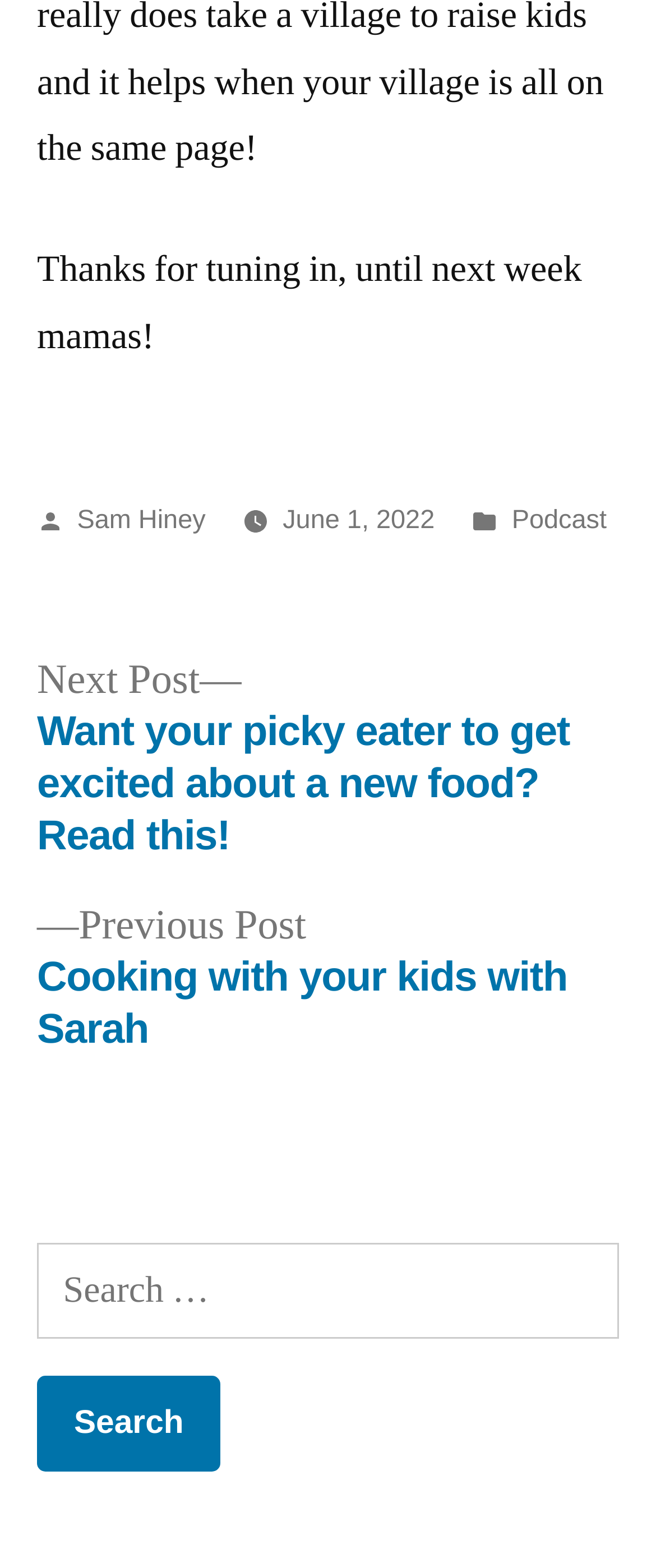What is the title of the previous post?
Based on the image, respond with a single word or phrase.

Cooking with your kids with Sarah